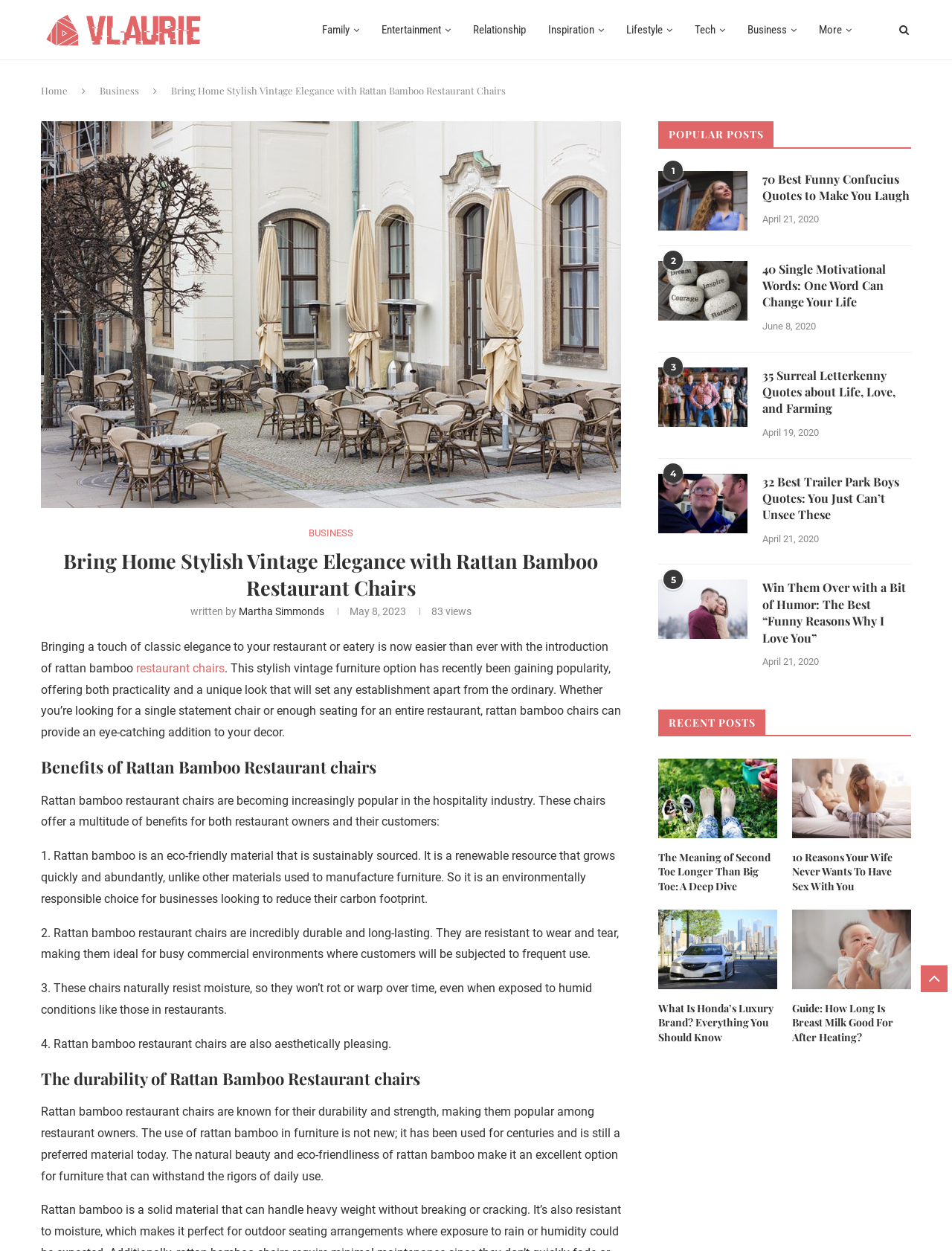Provide the bounding box coordinates of the HTML element described as: "Martha Simmonds". The bounding box coordinates should be four float numbers between 0 and 1, i.e., [left, top, right, bottom].

[0.251, 0.484, 0.341, 0.493]